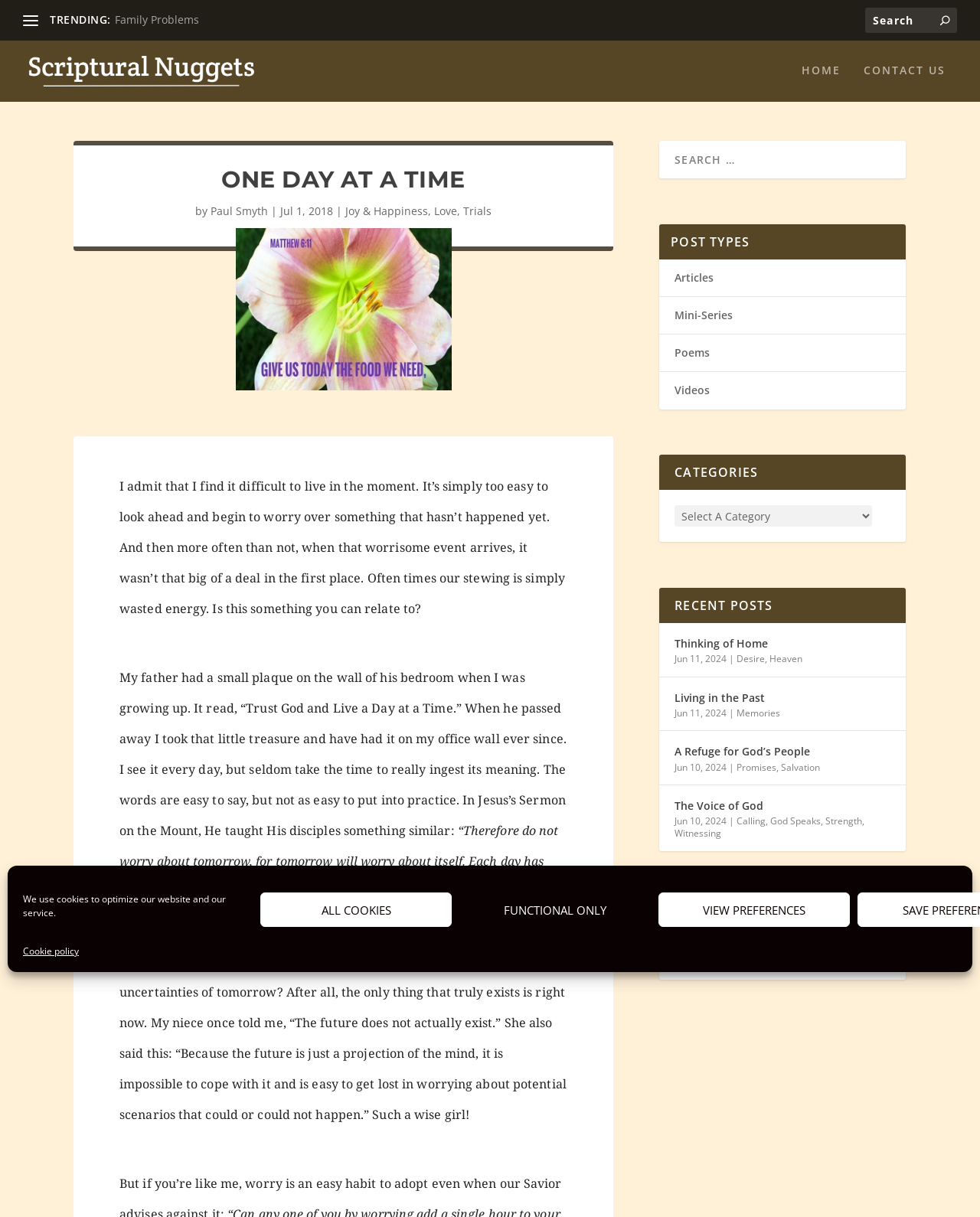What is the title of the webpage?
Give a detailed and exhaustive answer to the question.

I determined the title of the webpage by looking at the root element 'One Day at a Time - Scriptural Nuggets' which is focused, indicating it is the main title of the webpage.